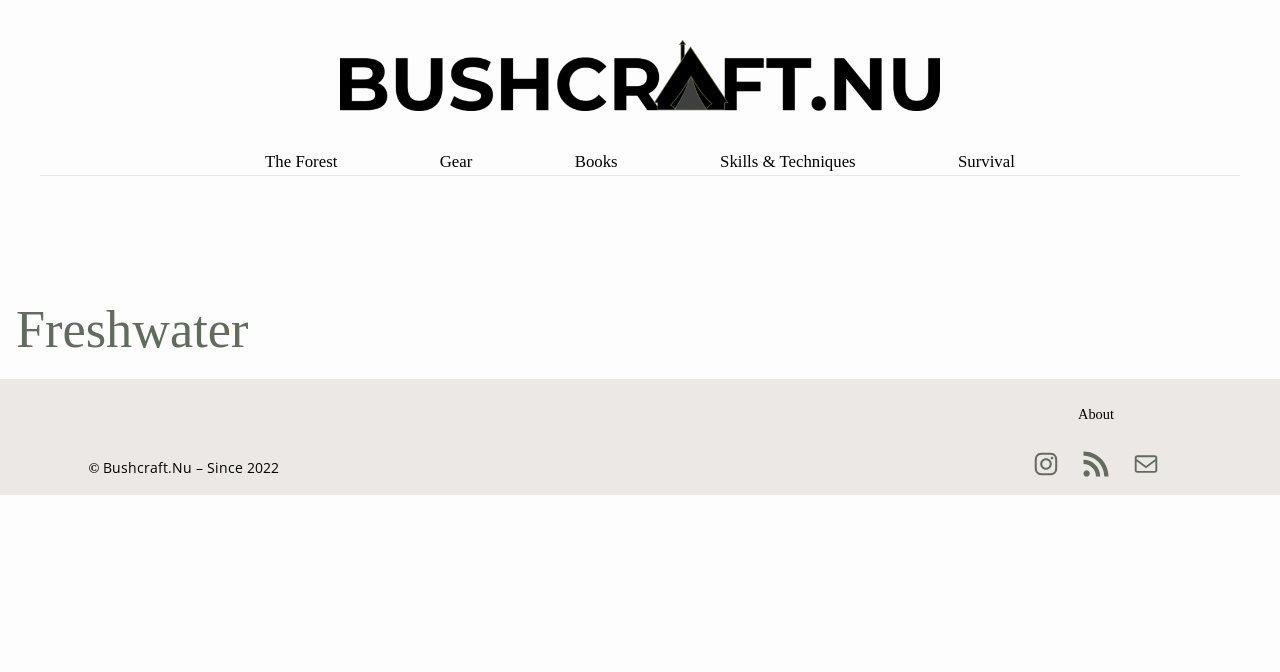Identify the bounding box coordinates for the element you need to click to achieve the following task: "Click on The Forest link". Provide the bounding box coordinates as four float numbers between 0 and 1, in the form [left, top, right, bottom].

[0.207, 0.222, 0.264, 0.261]